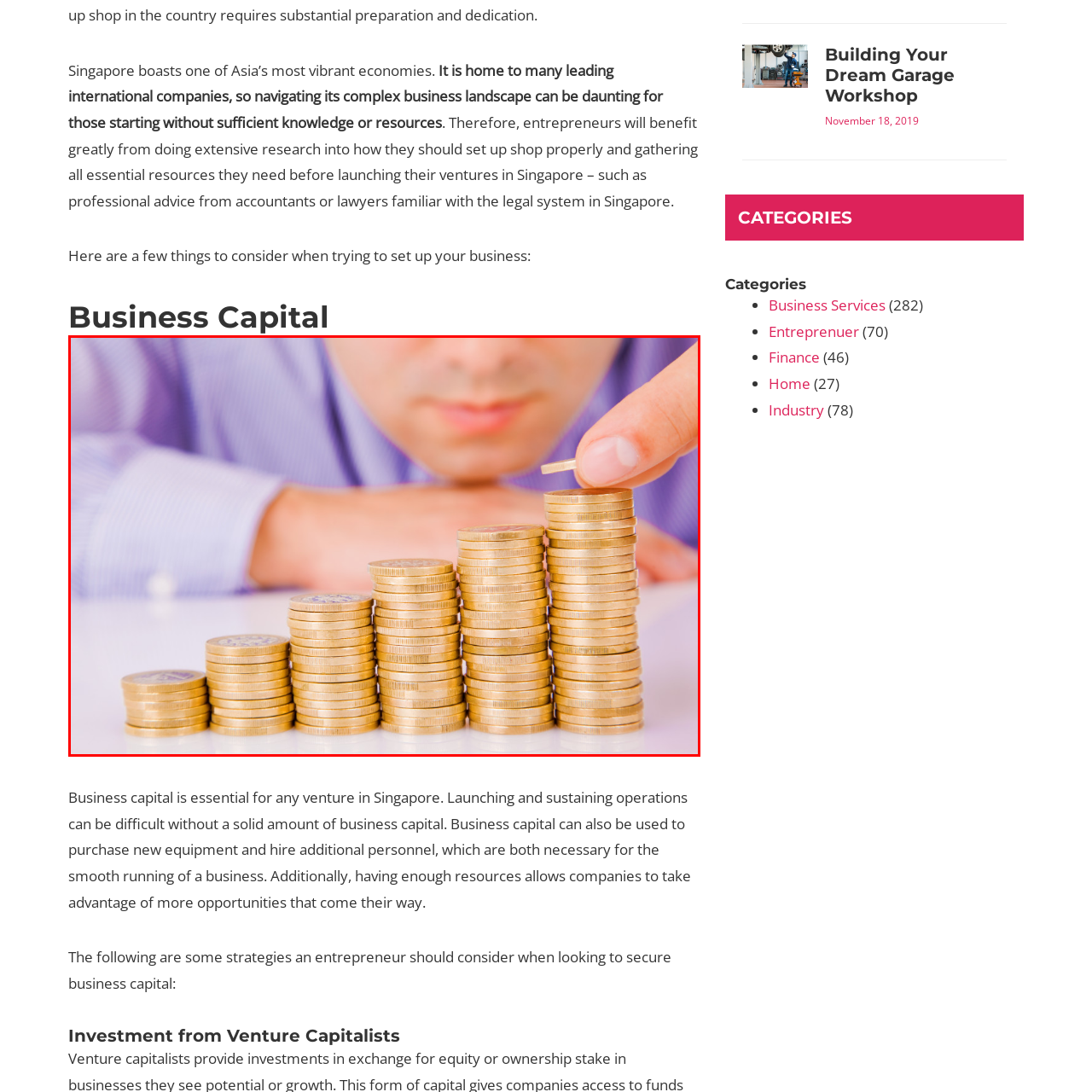Check the image highlighted by the red rectangle and provide a single word or phrase for the question:
What do the coins in the image symbolize?

Growth and financial progression